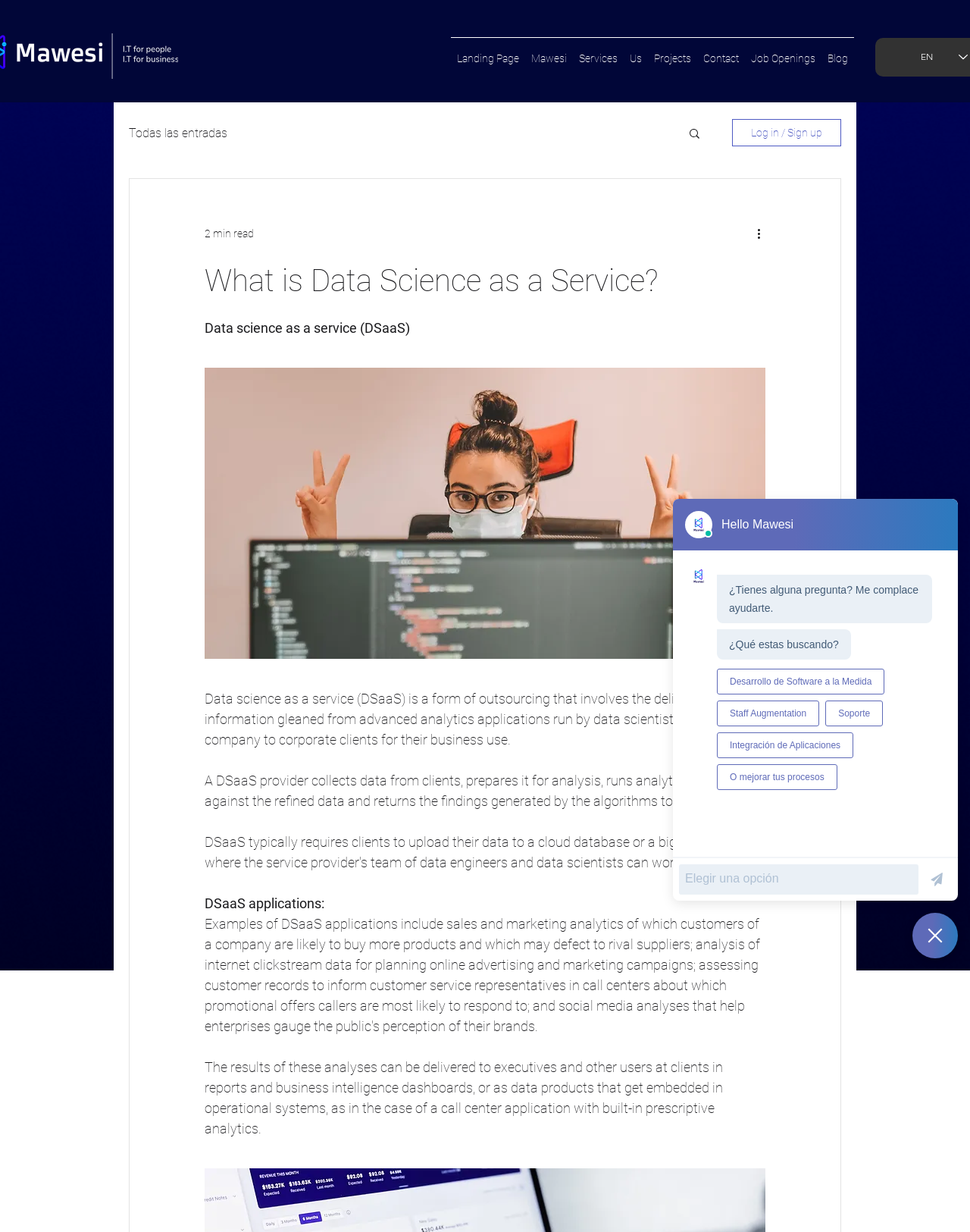What is the language of the webpage? Examine the screenshot and reply using just one word or a brief phrase.

English